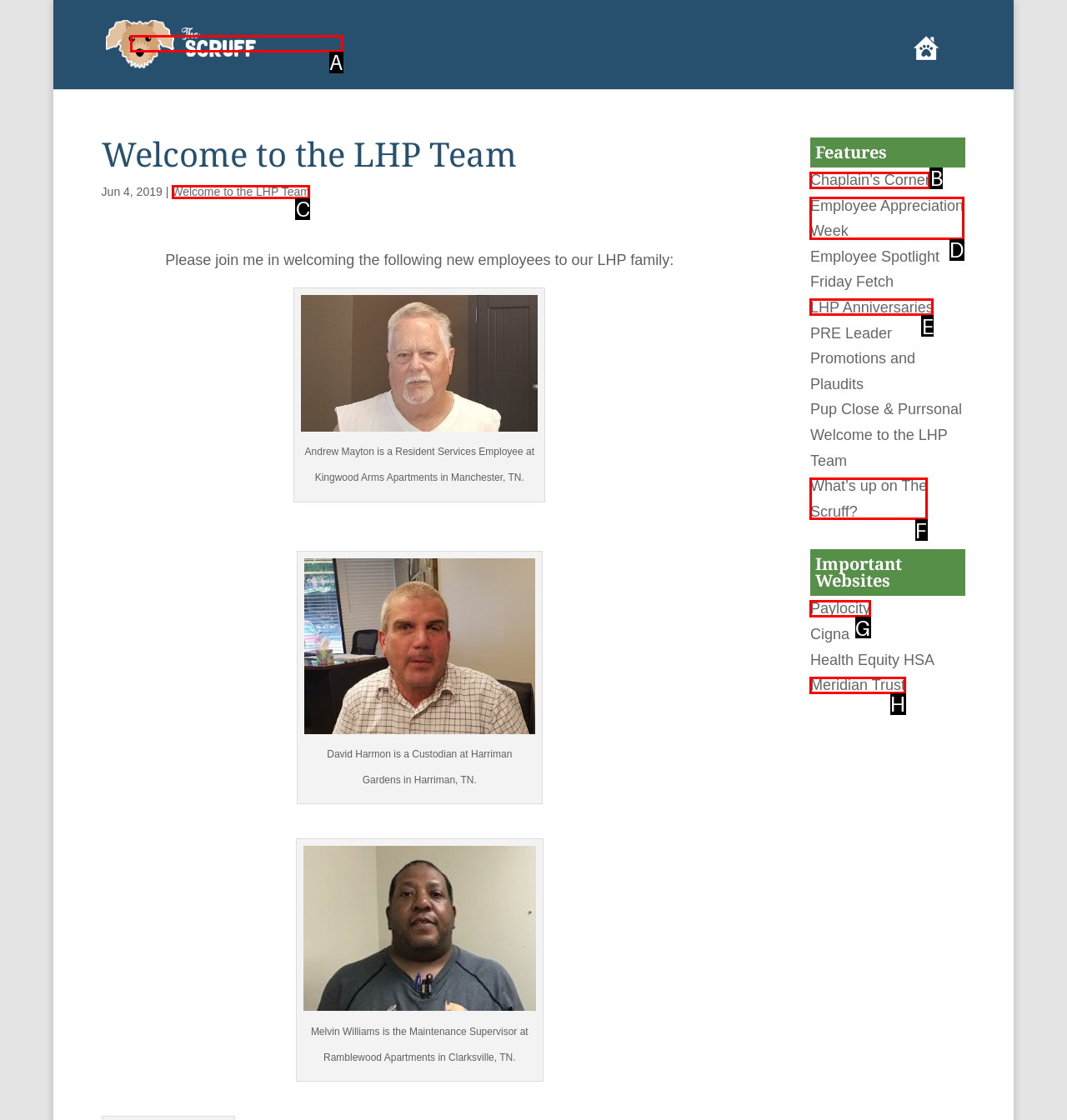Point out the option that needs to be clicked to fulfill the following instruction: Visit the 'Paylocity' website
Answer with the letter of the appropriate choice from the listed options.

G